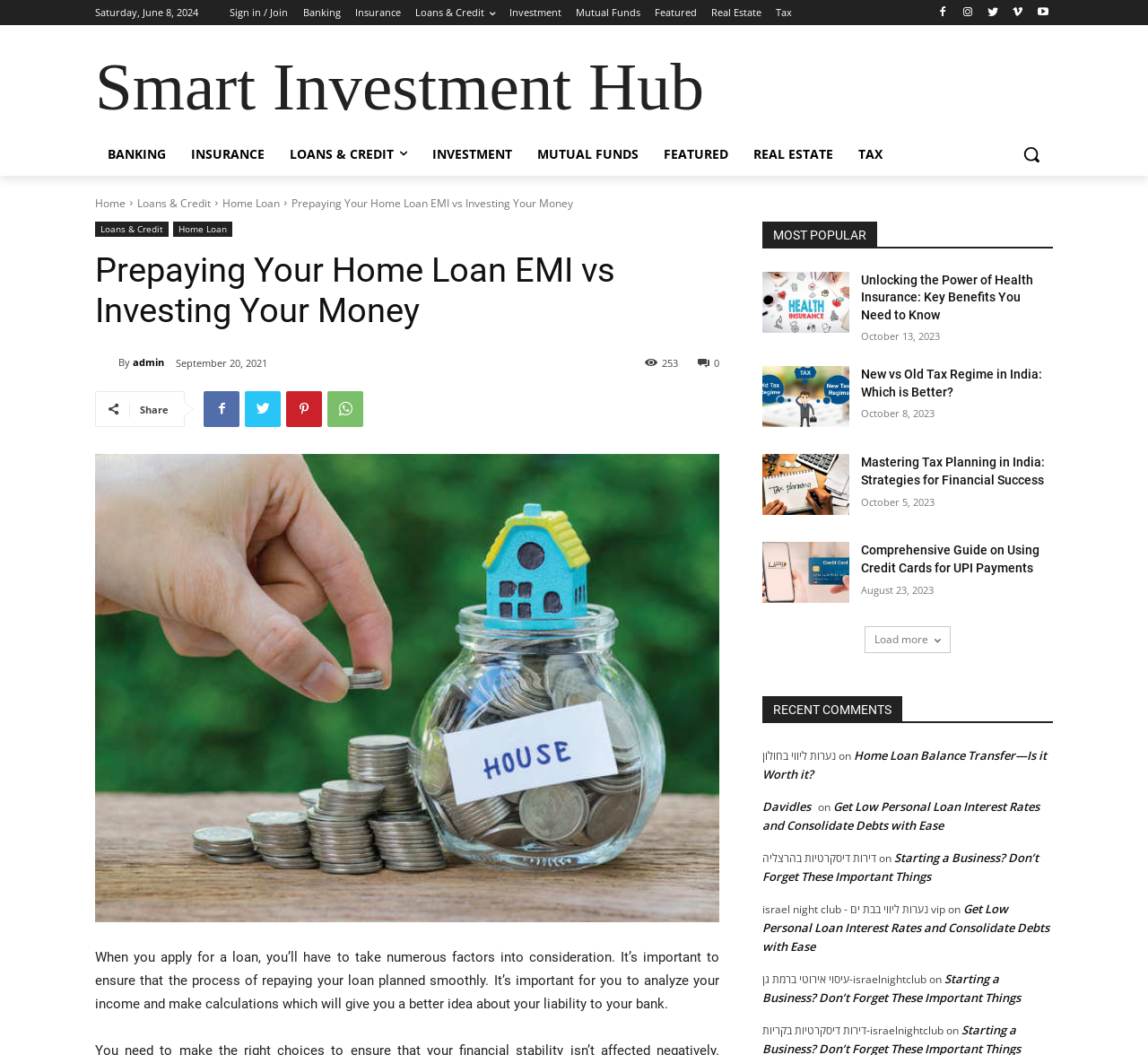Create a detailed narrative describing the layout and content of the webpage.

This webpage is about personal finance and investment, with a focus on home loans and credit. At the top, there is a navigation bar with links to various categories such as Banking, Insurance, Loans & Credit, Investment, and more. Below the navigation bar, there is a search bar and a button to sign in or join.

The main content of the page is divided into several sections. The first section has a heading "Prepaying Your Home Loan EMI vs Investing Your Money" and a brief article discussing the importance of considering various factors when applying for a loan. Below the article, there are social media sharing links and a comment section.

The next section is titled "MOST POPULAR" and features a list of four articles with headings, summaries, and publication dates. The articles appear to be related to personal finance and investment, with topics such as health insurance, tax regimes, and credit card usage.

Further down the page, there is a section titled "RECENT COMMENTS" with a list of comments from users, including links to other articles and user profiles.

Throughout the page, there are various links and buttons to navigate to other sections or articles, as well as social media sharing icons and a "Load more" button at the bottom.